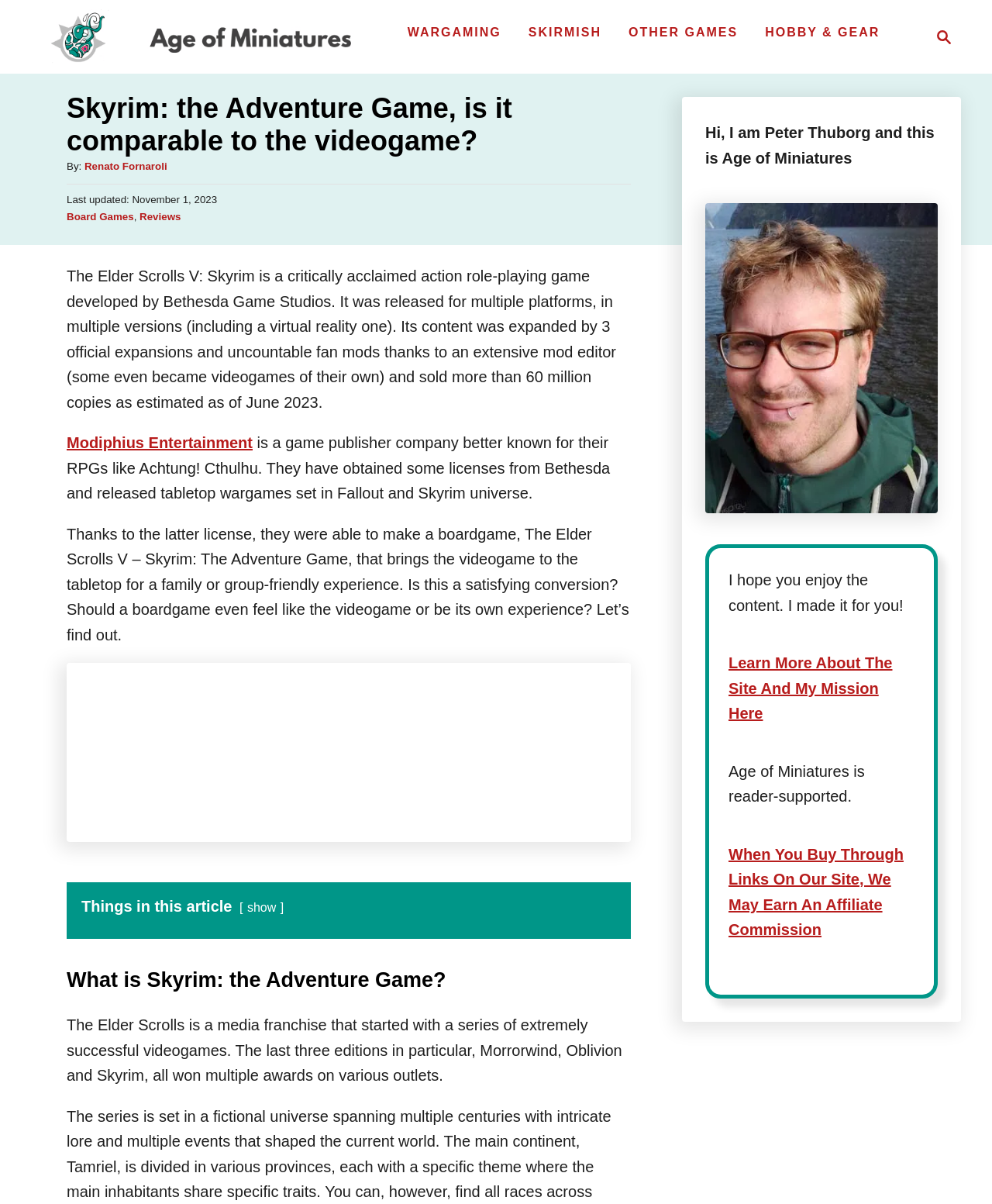Please identify the bounding box coordinates of the region to click in order to complete the given instruction: "Learn more about the site and its mission". The coordinates should be four float numbers between 0 and 1, i.e., [left, top, right, bottom].

[0.734, 0.544, 0.9, 0.6]